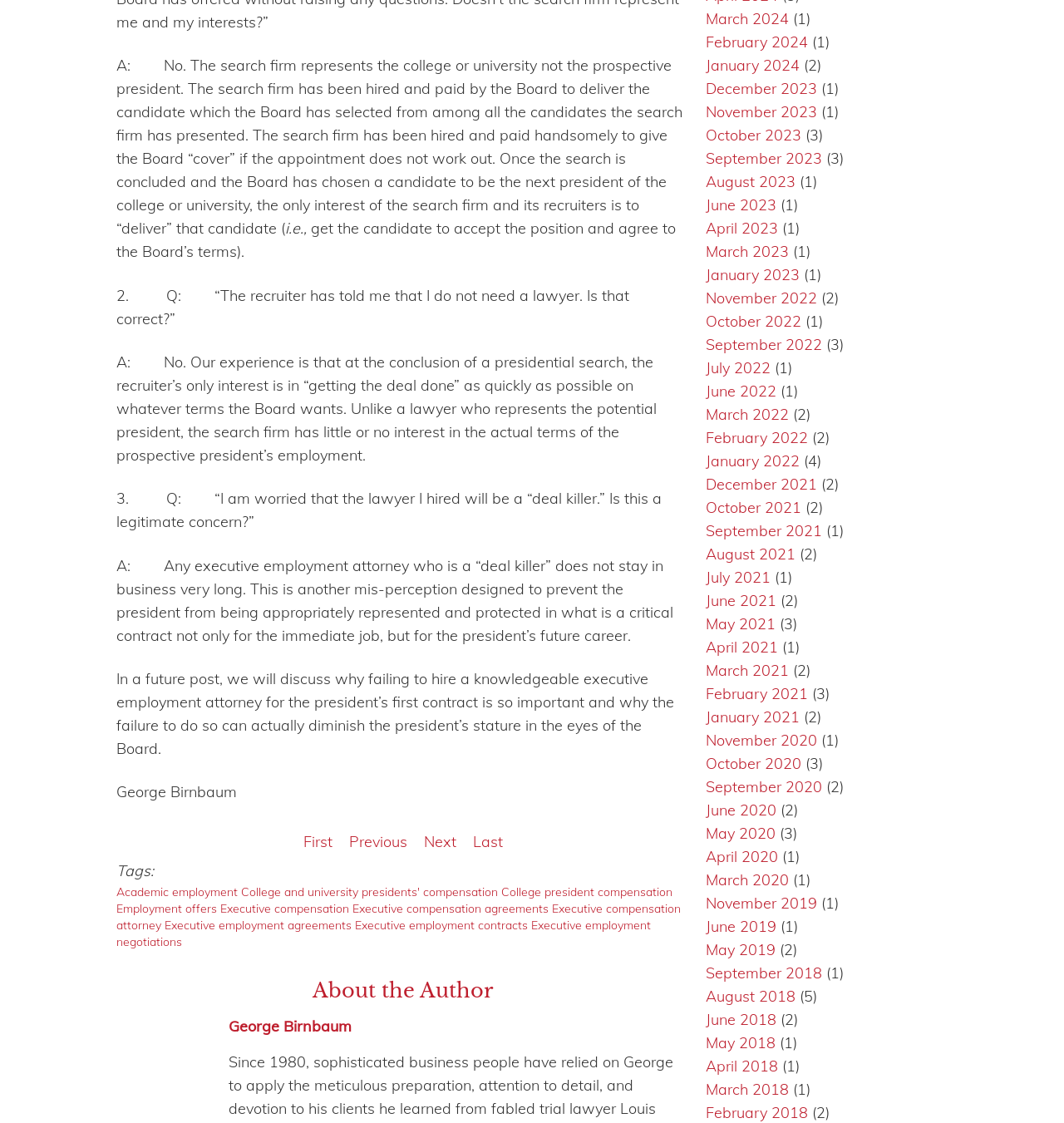Please locate the bounding box coordinates of the element that needs to be clicked to achieve the following instruction: "Click on the 'March 2024' link". The coordinates should be four float numbers between 0 and 1, i.e., [left, top, right, bottom].

[0.663, 0.008, 0.742, 0.025]